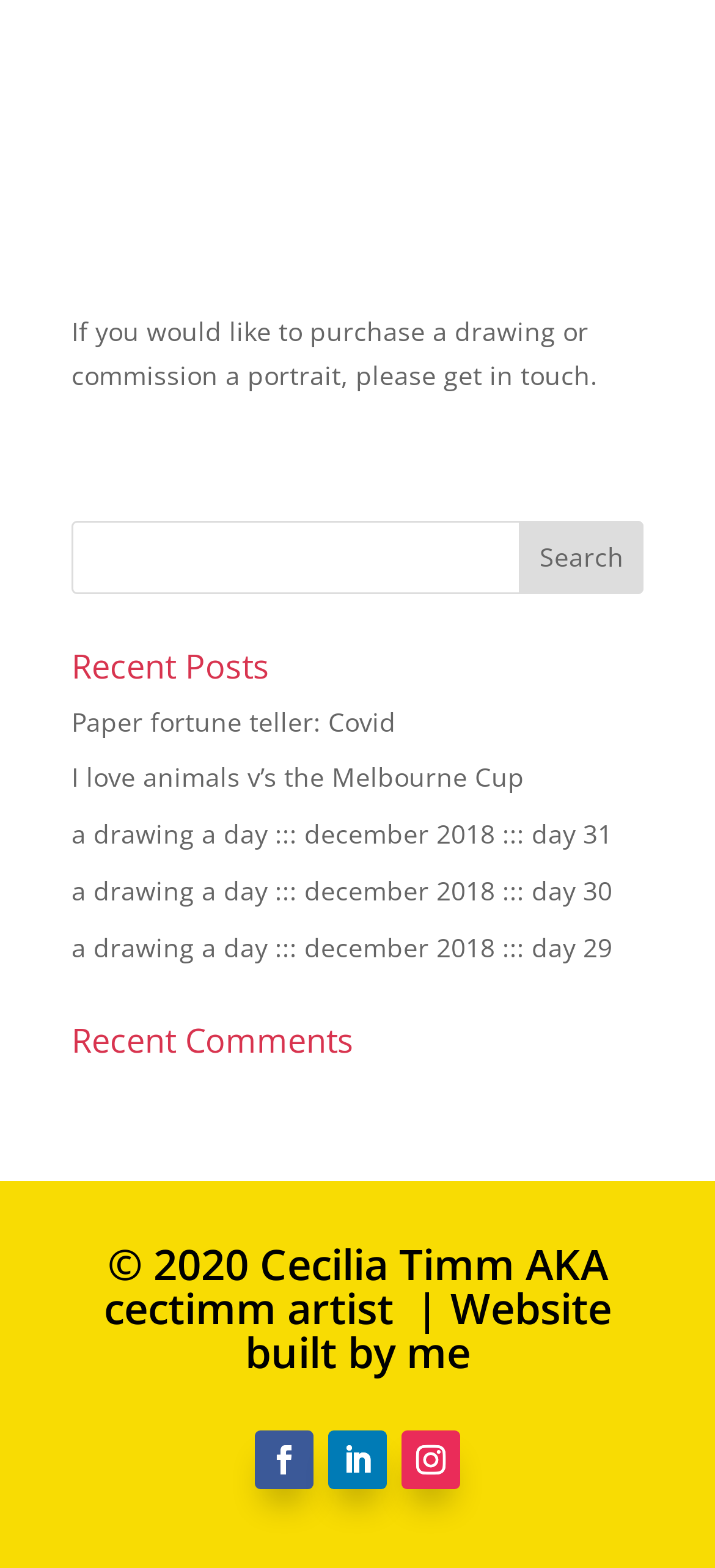Provide the bounding box coordinates for the specified HTML element described in this description: "Tech Updates". The coordinates should be four float numbers ranging from 0 to 1, in the format [left, top, right, bottom].

None